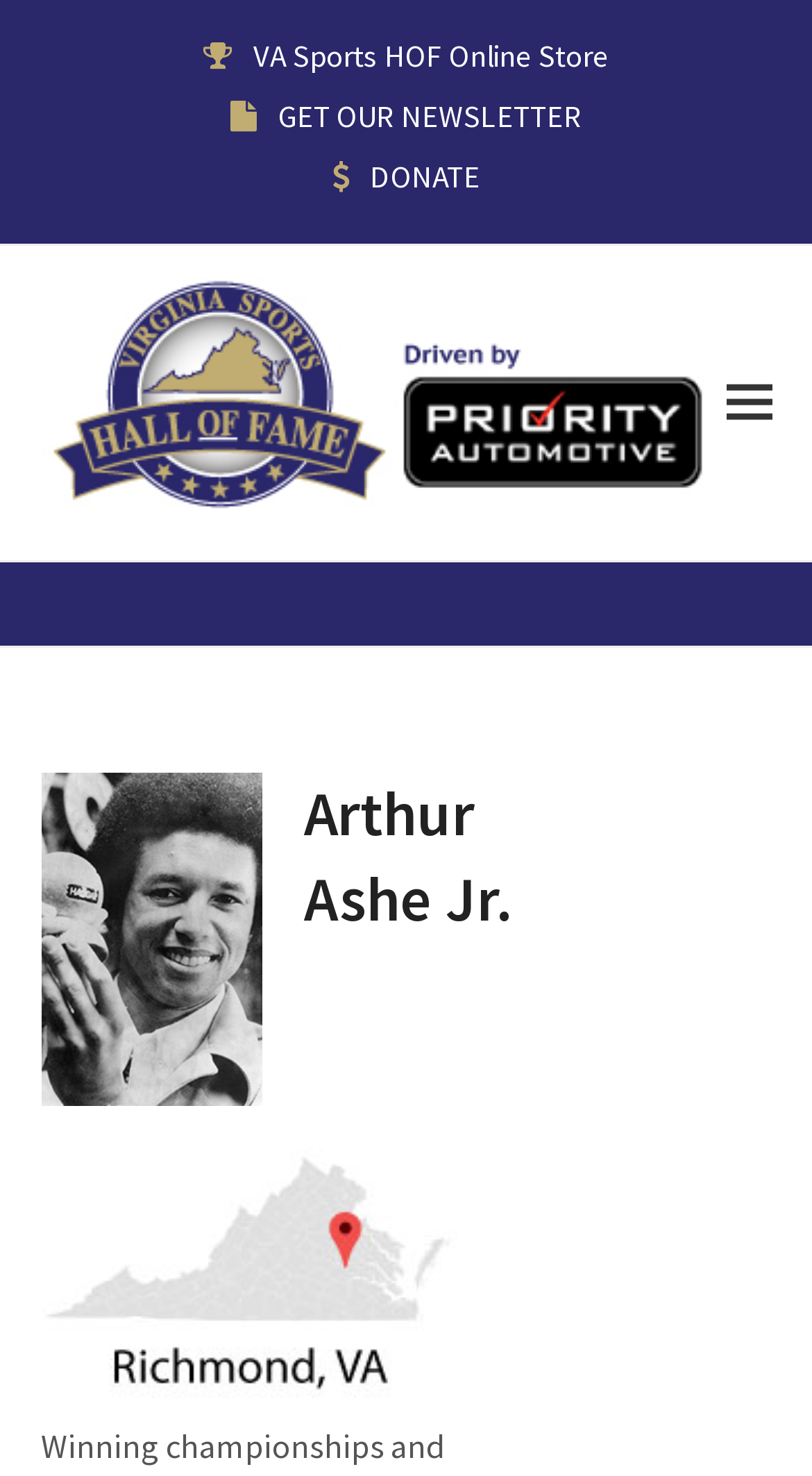Illustrate the webpage's structure and main components comprehensively.

The webpage is dedicated to Arthur Ashe Jr., a renowned tennis player, and his induction into Virginia's Hall of Fame for his sport. At the top of the page, there are three links: "VA Sports HOF Online Store", "GET OUR NEWSLETTER", and "DONATE", positioned horizontally next to each other, with the online store link on the left and the donate link on the right.

Below these links, there is a layout table that spans most of the page's width. Within this table, there is a link to the "Virginia Sports Hall of Fame" website, accompanied by an image of the hall of fame's logo. The logo is positioned above the link.

On the top-right corner of the page, there is a button to toggle the mobile menu. Below this button, there are two header sections. The first header section spans the full width of the page and contains no specific content. The second header section is narrower and contains a heading that reads "Arthur Ashe Jr." Below this heading, there is a figure, likely an image of Arthur Ashe Jr., which takes up a significant portion of the page's height.

Overall, the webpage has a simple and organized structure, with clear headings and concise text, and features an image of Arthur Ashe Jr. prominently.